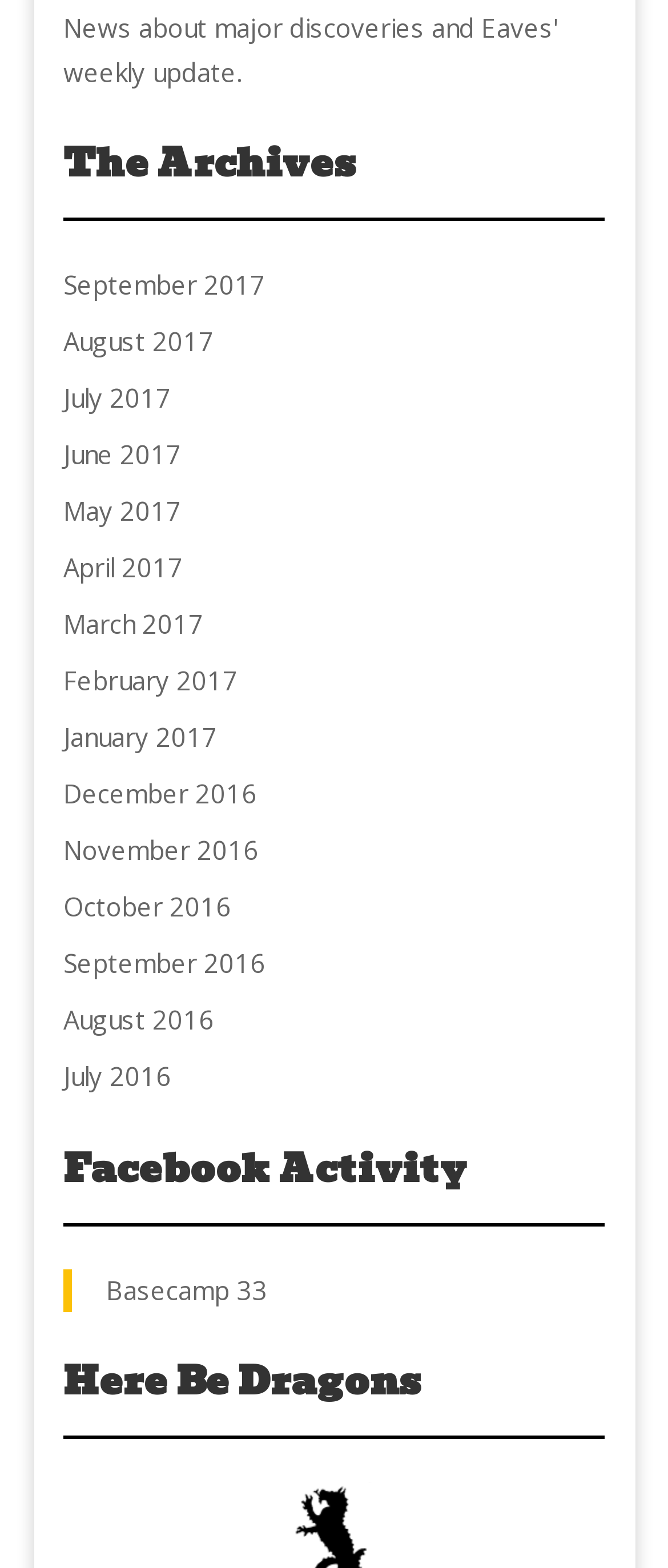Please identify the bounding box coordinates of the clickable element to fulfill the following instruction: "Read Basecamp 33 post". The coordinates should be four float numbers between 0 and 1, i.e., [left, top, right, bottom].

[0.159, 0.811, 0.4, 0.833]